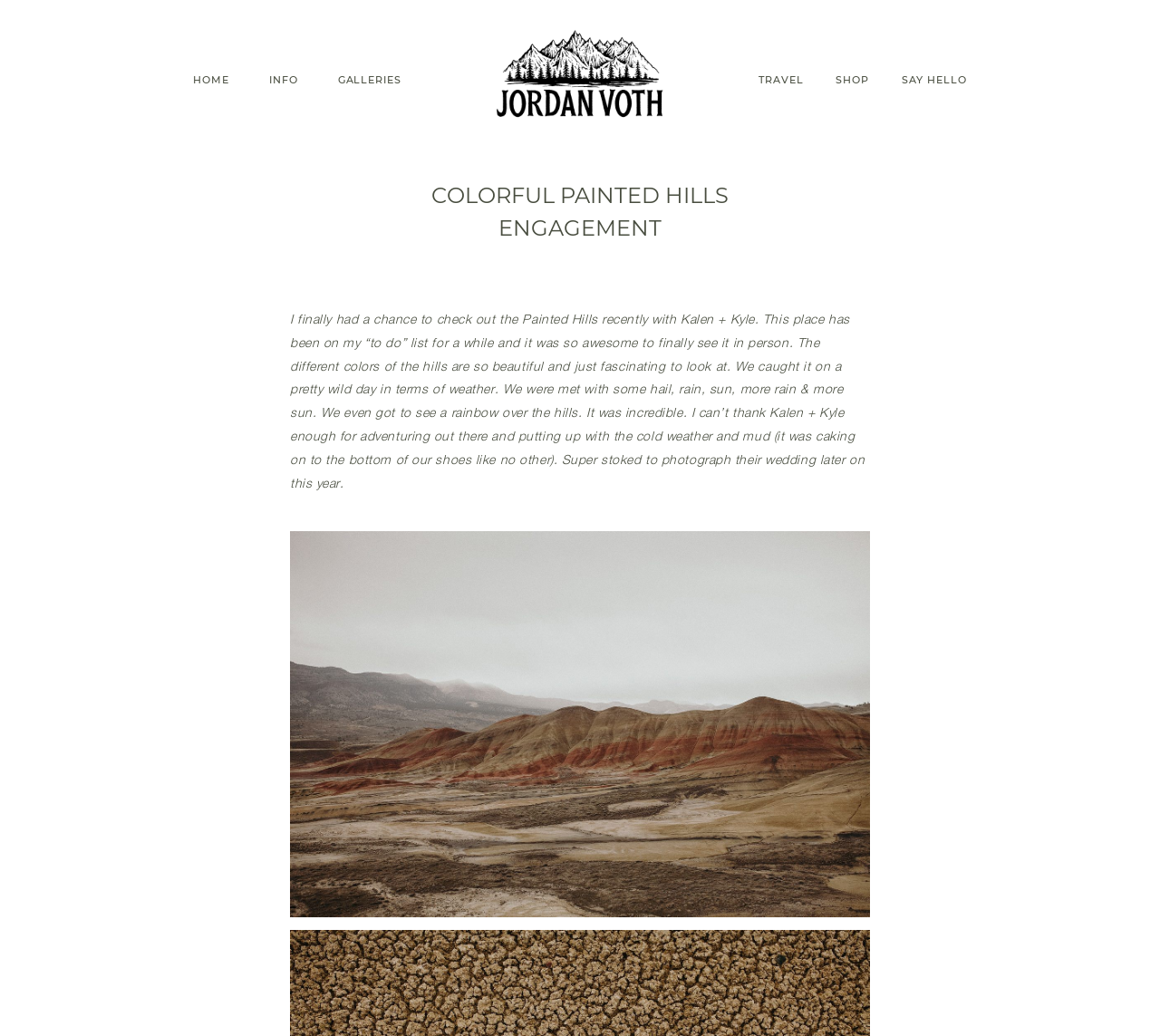Find the bounding box of the element with the following description: "Investment". The coordinates must be four float numbers between 0 and 1, formatted as [left, top, right, bottom].

[0.182, 0.166, 0.307, 0.175]